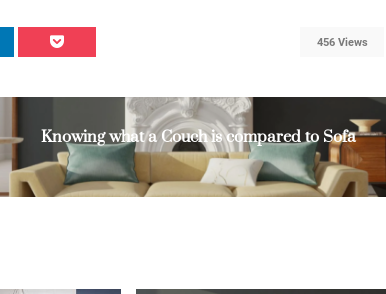What is behind the couch?
Based on the image, answer the question with as much detail as possible.

The elegant background of the image includes a decorative fireplace, which is located behind the couch. The fireplace is a subtle accent that enhances the room's aesthetic.